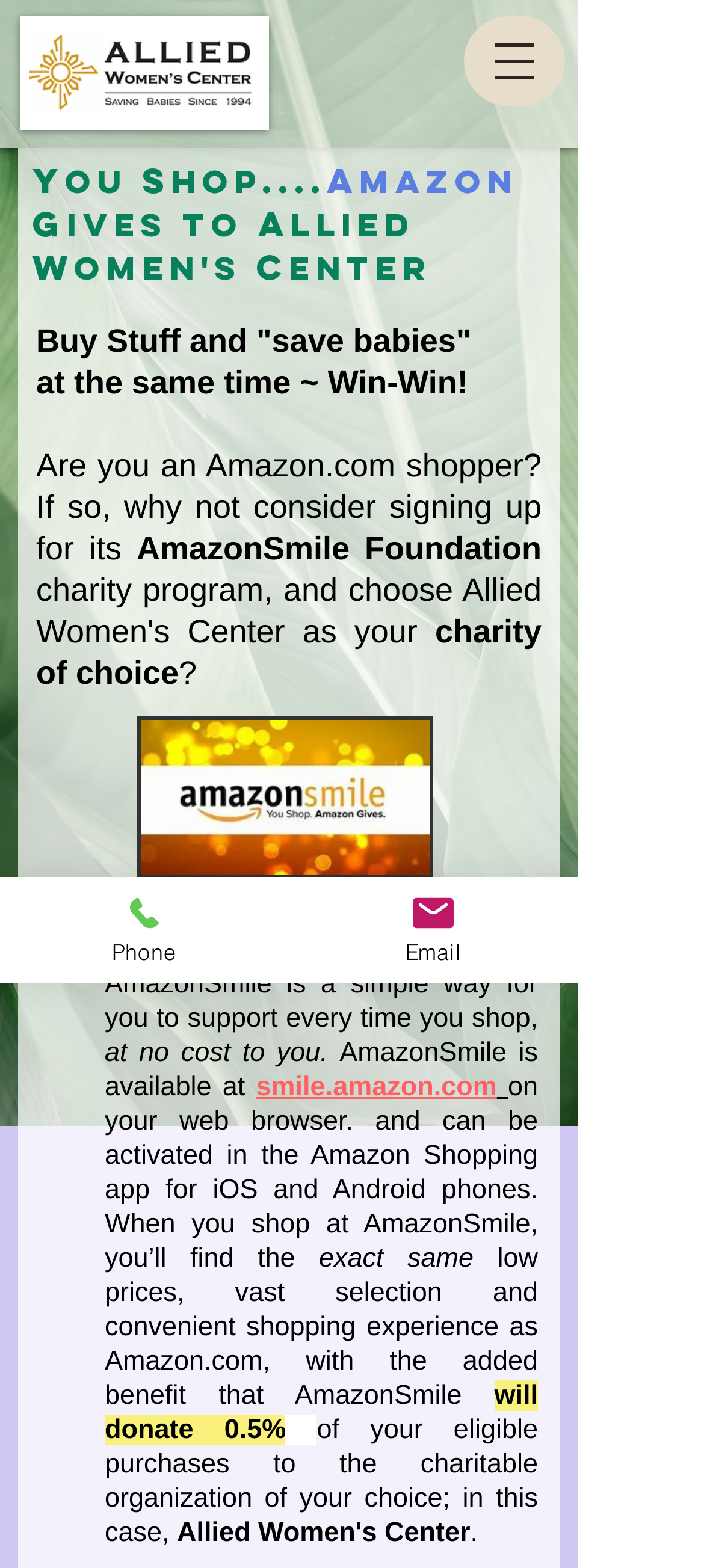Please reply with a single word or brief phrase to the question: 
What is the name of the charity supported by AmazonSmile?

Allied Women's Center